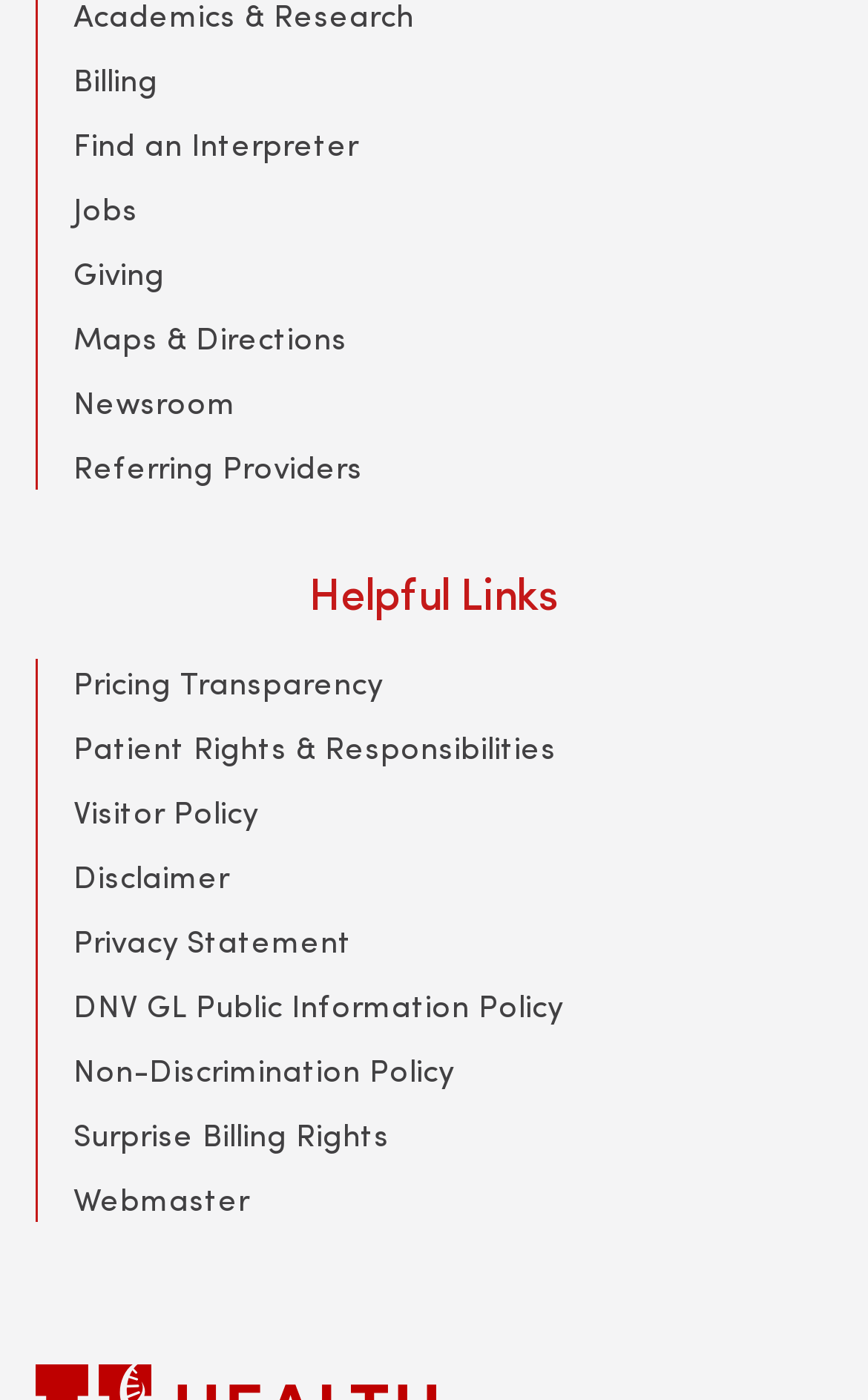Please predict the bounding box coordinates of the element's region where a click is necessary to complete the following instruction: "Go to Jobs". The coordinates should be represented by four float numbers between 0 and 1, i.e., [left, top, right, bottom].

[0.085, 0.134, 0.159, 0.164]